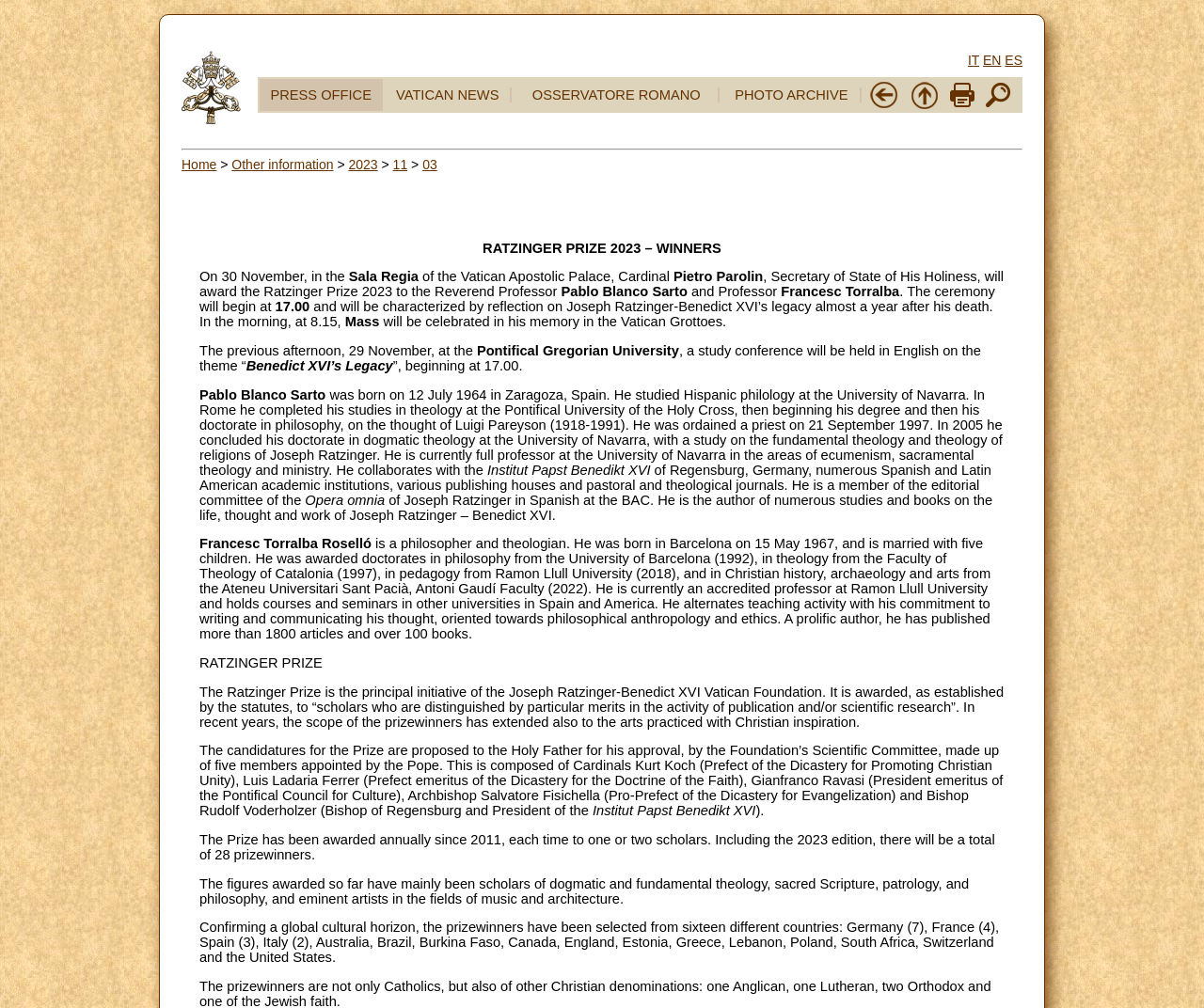Create a detailed narrative describing the layout and content of the webpage.

This webpage is about the Ratzinger Prize 2023 and its prizewinners. At the top, there is a row with a grid cell containing the Vatican's website logo and a link to the website. Next to it, there is a grid cell with multiple links to different language options, including Italian, English, and Spanish. 

Below this row, there is a table with multiple cells, each containing a link to a different section of the website, such as the Press Office, Vatican News, and Photo Archive. There are also links to navigate back, to the top, and to print or search the page.

Following this table, there is a horizontal separator, and then a series of links to different pages, including the Home page, Other information, and specific dates. 

The main content of the webpage is a press release announcing the Ratzinger Prize 2023 winners. The text describes the prize, its purpose, and the selection process. It also provides biographical information about the two prizewinners, Pablo Blanco Sarto and Francesc Torralba Roselló, including their academic backgrounds, research interests, and publications. 

The text is divided into several paragraphs, with headings and subheadings. There are no images on the page apart from the Vatican's website logo and some icons for navigation and actions. The overall layout is organized and easy to follow, with clear headings and concise text.